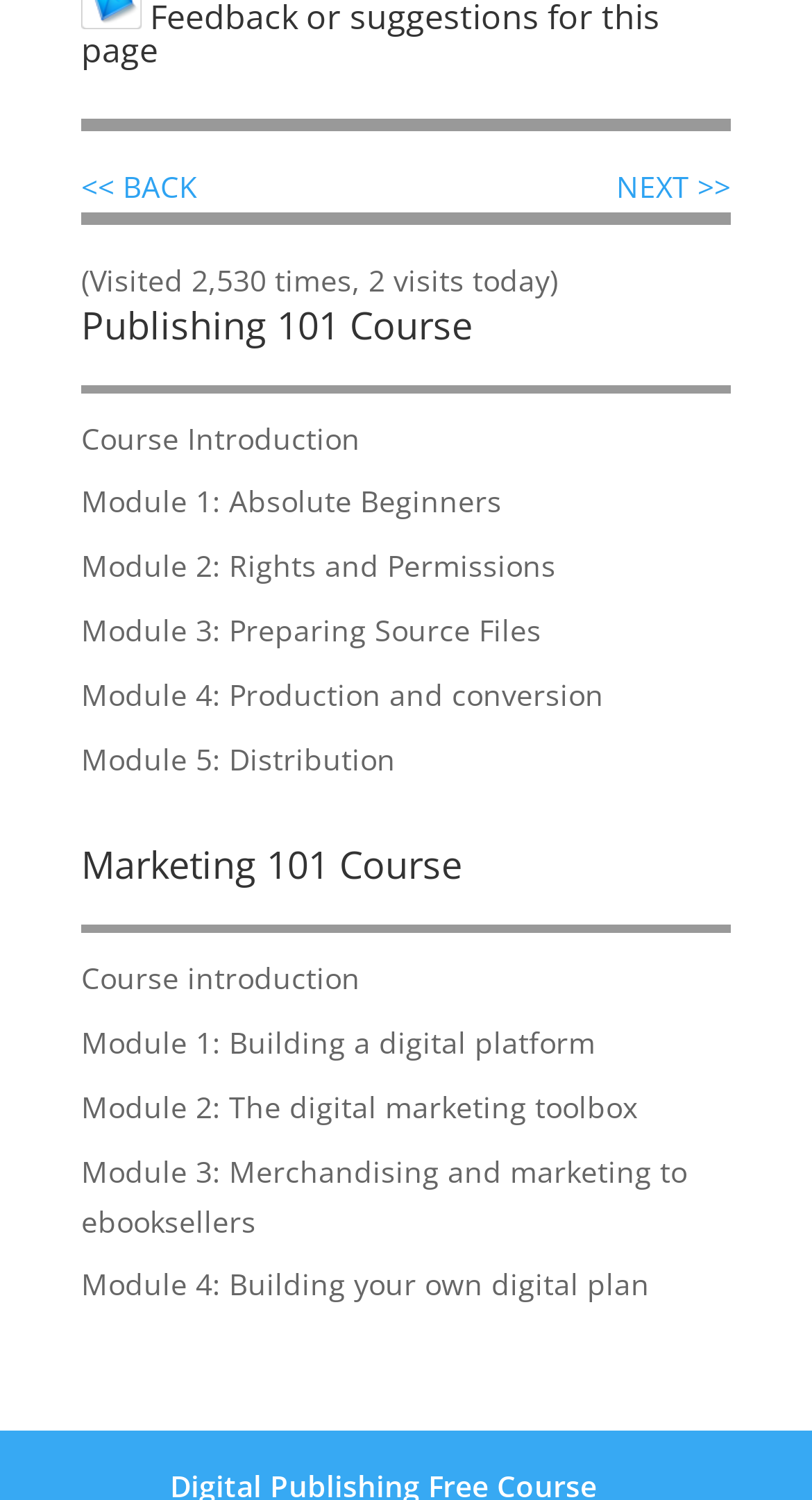Identify the bounding box coordinates for the element you need to click to achieve the following task: "go to next page". Provide the bounding box coordinates as four float numbers between 0 and 1, in the form [left, top, right, bottom].

[0.759, 0.111, 0.9, 0.138]